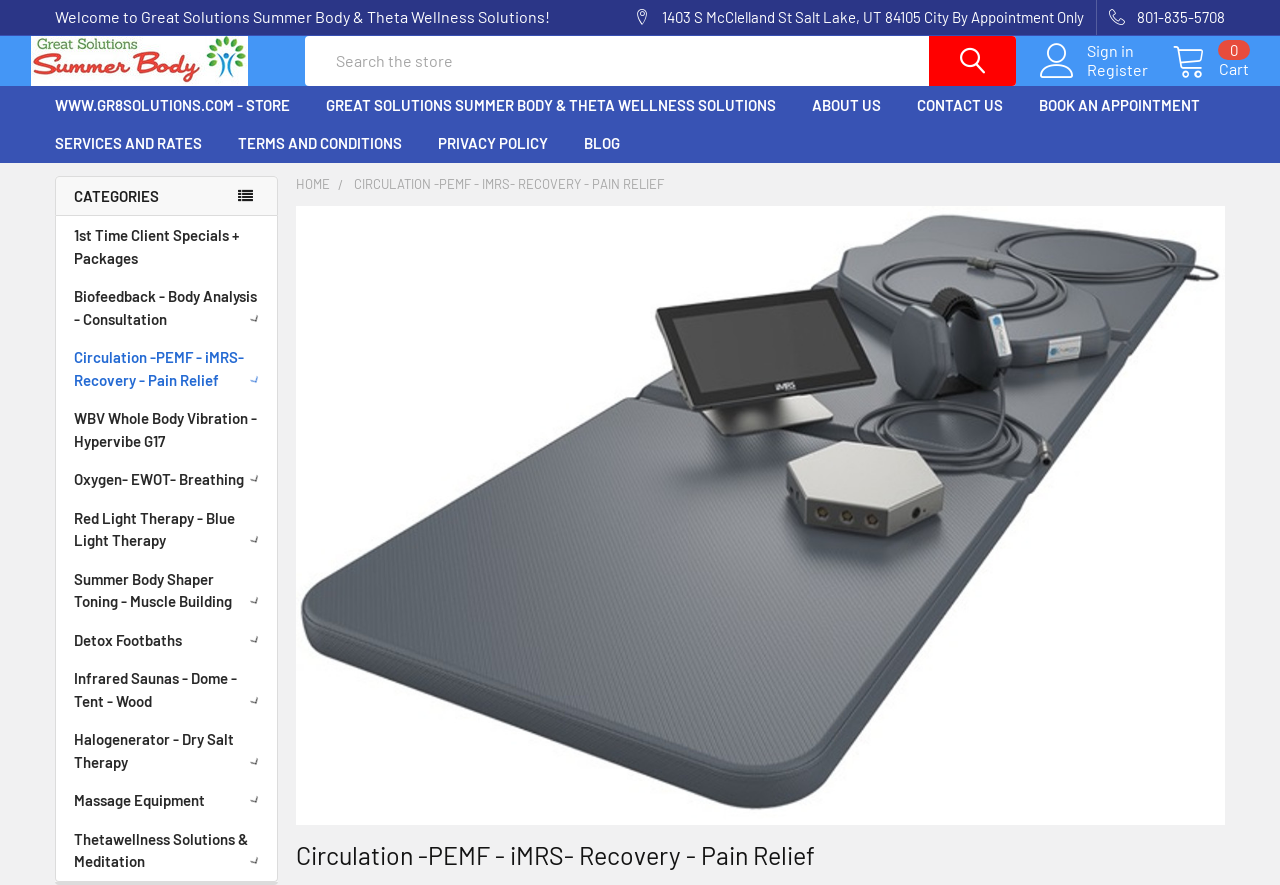Using the information in the image, could you please answer the following question in detail:
How many links are there in the navigation menu?

I counted the number of link elements that are not hidden and are located in the navigation menu section of the webpage. I found 12 links, including 'HOME', 'CIRCULATION -PEMF - IMRS- RECOVERY - PAIN RELIEF', and others.